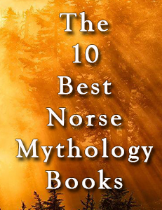Respond to the following question using a concise word or phrase: 
What is the purpose of the article?

Provide insights and recommendations